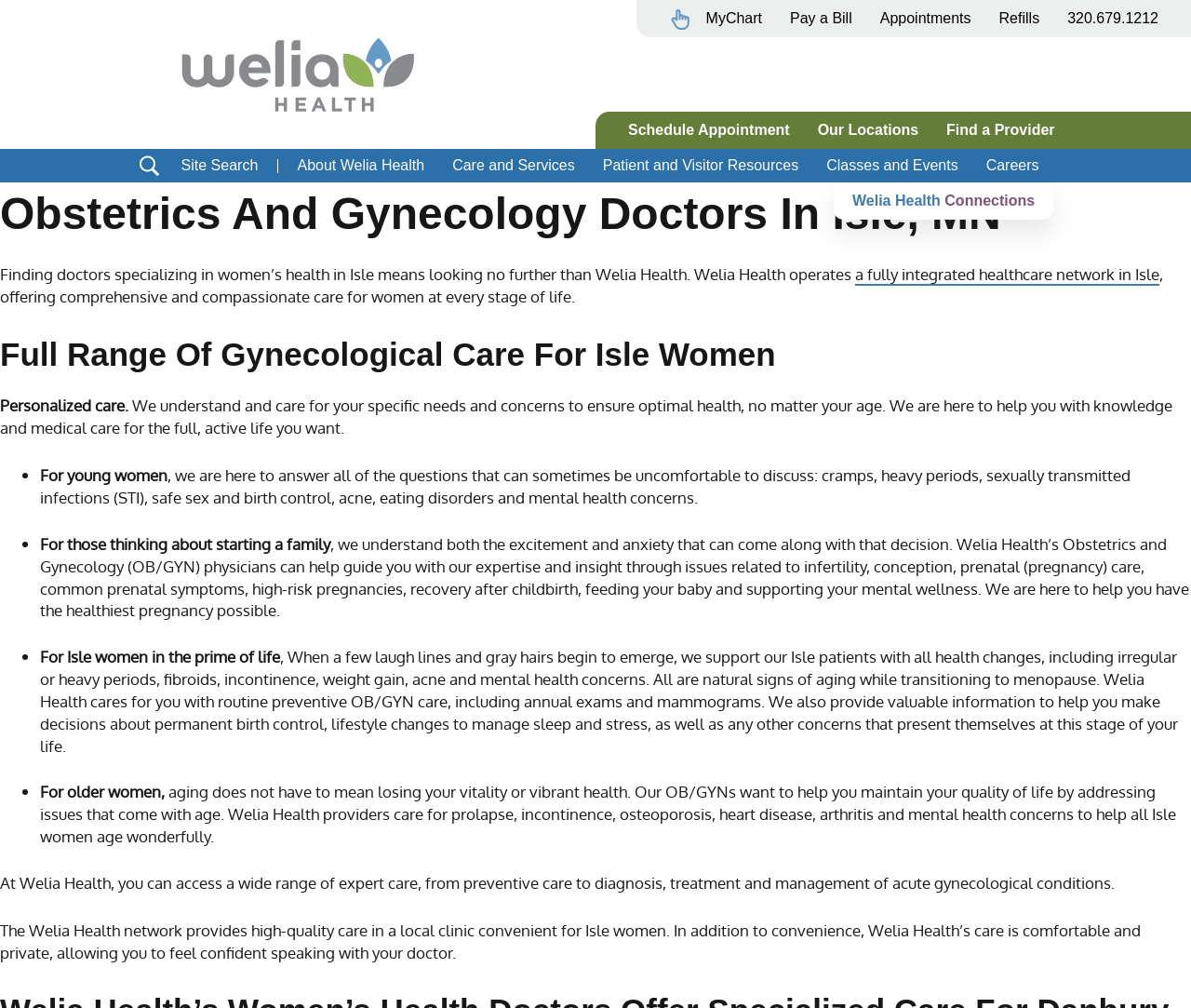Respond with a single word or short phrase to the following question: 
What is the focus of the healthcare network for older women?

Maintaining quality of life